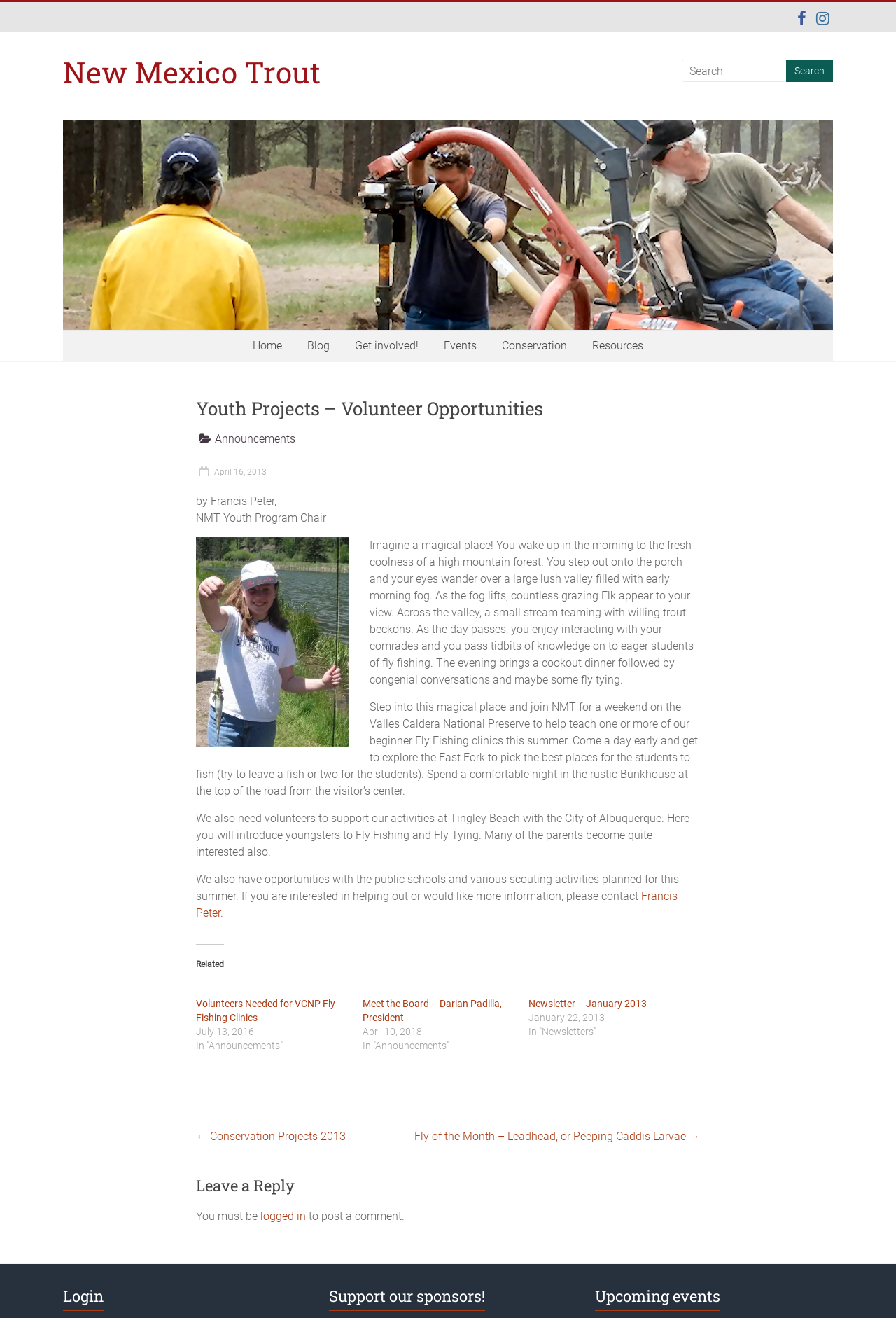Determine the bounding box coordinates for the HTML element described here: "Francis Peter".

[0.219, 0.675, 0.756, 0.698]